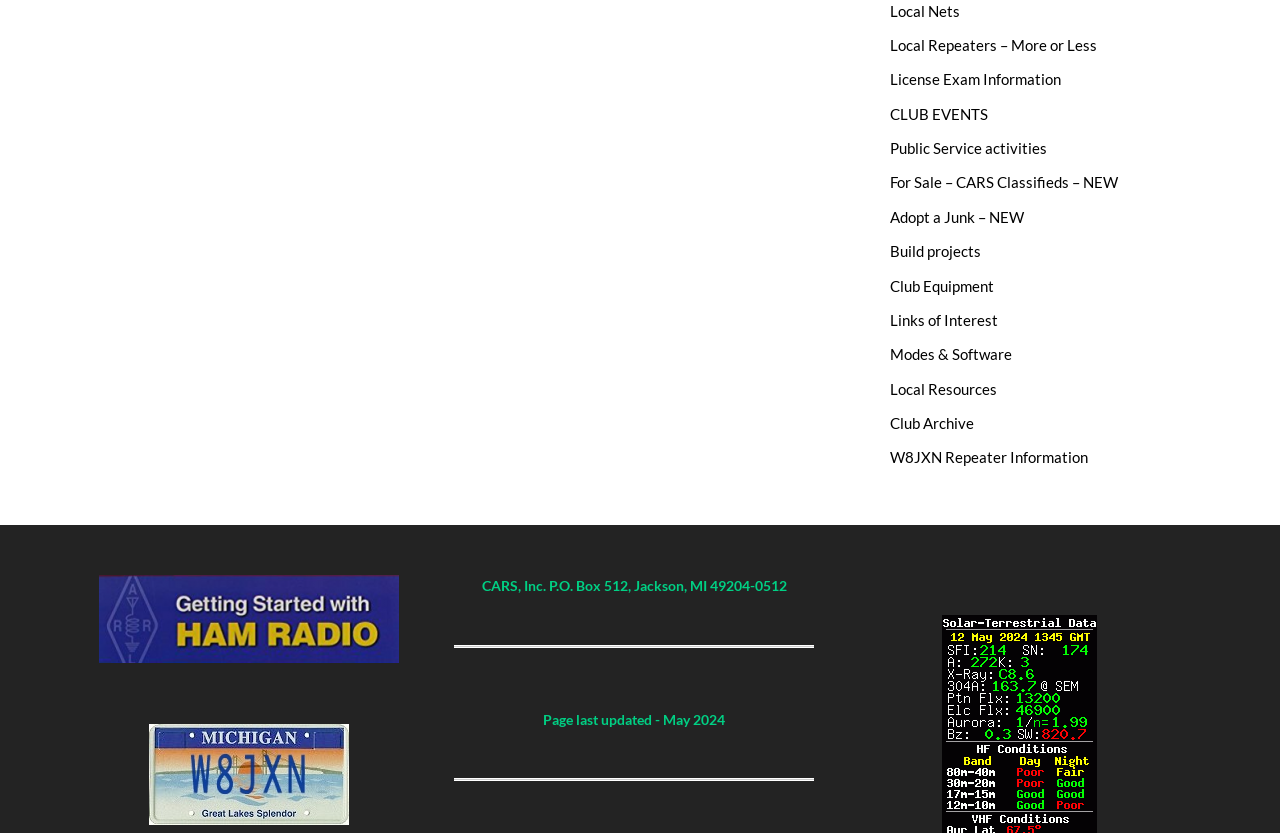Identify the bounding box coordinates of the region that should be clicked to execute the following instruction: "Check License Exam Information".

[0.696, 0.268, 0.829, 0.29]